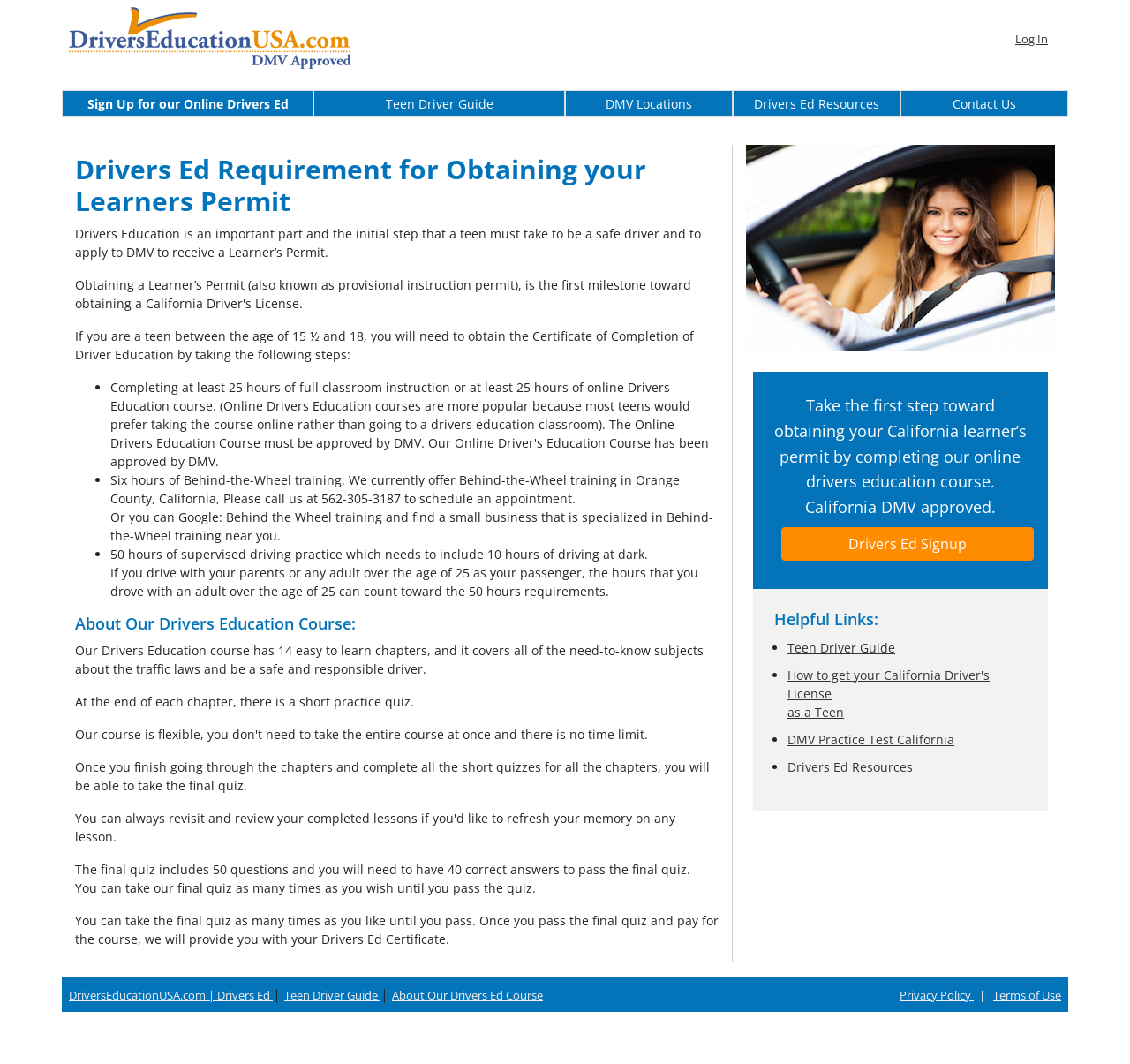Answer the question briefly using a single word or phrase: 
What is the first step to obtain a California learner's permit?

Complete an online drivers education course